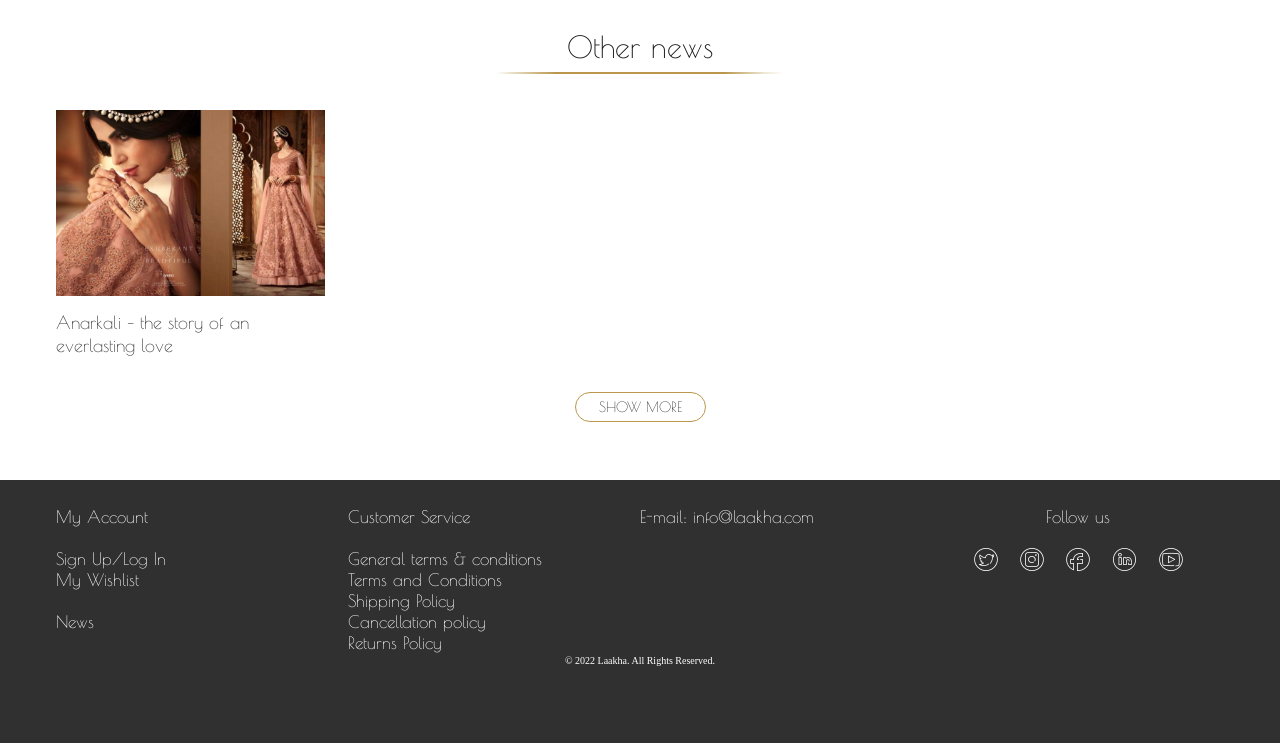What is the email address provided for customer service?
Relying on the image, give a concise answer in one word or a brief phrase.

info@laakha.com